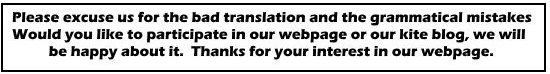Using the information in the image, could you please answer the following question in detail:
What type of wind is ideal for kitesurfing?

According to the caption, the Embat wind, also known as thermal winds, provides ideal kitesurfing opportunities, making it an ideal condition for the sport.